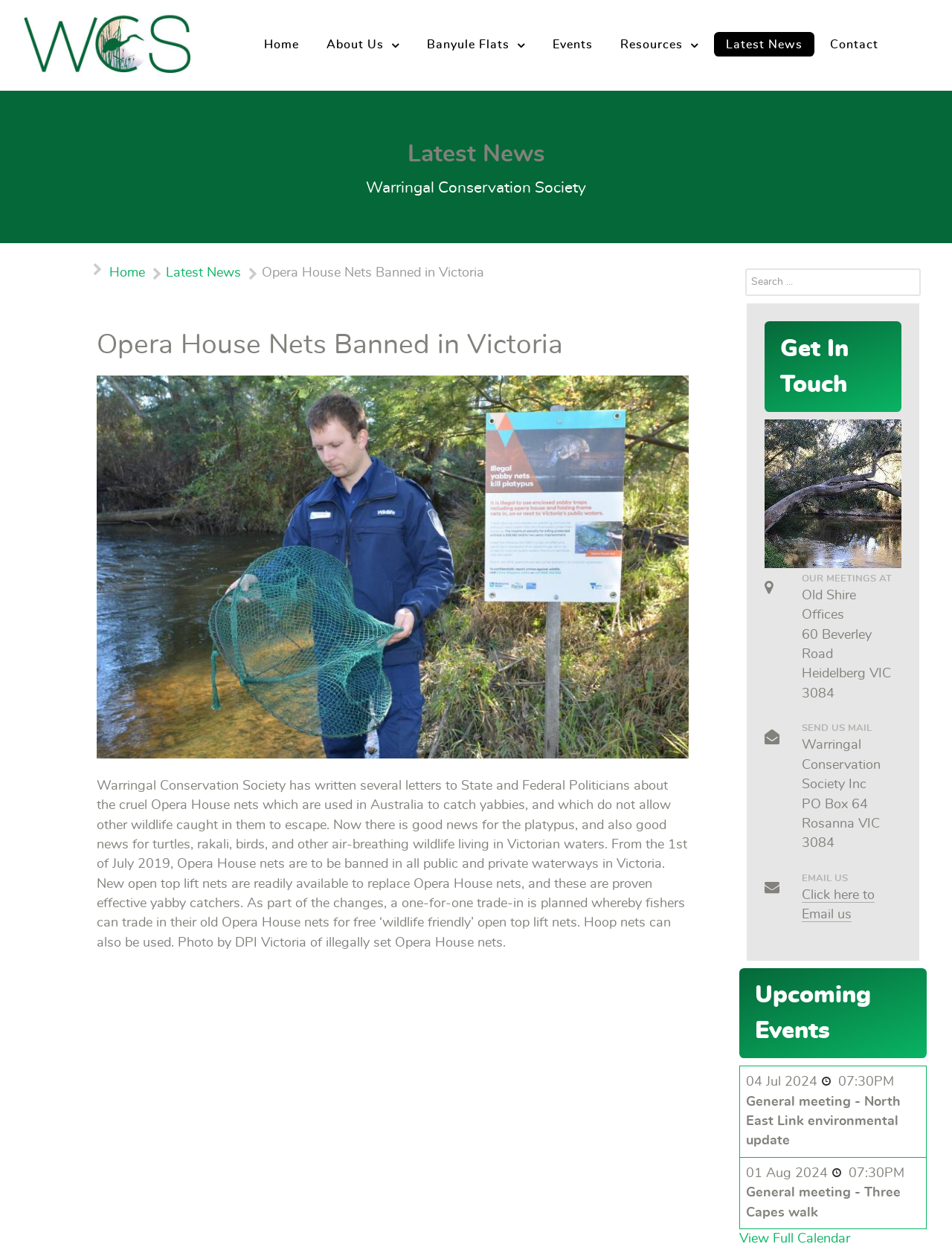Identify the bounding box coordinates for the element that needs to be clicked to fulfill this instruction: "Click on the 'Home' link". Provide the coordinates in the format of four float numbers between 0 and 1: [left, top, right, bottom].

[0.265, 0.025, 0.327, 0.045]